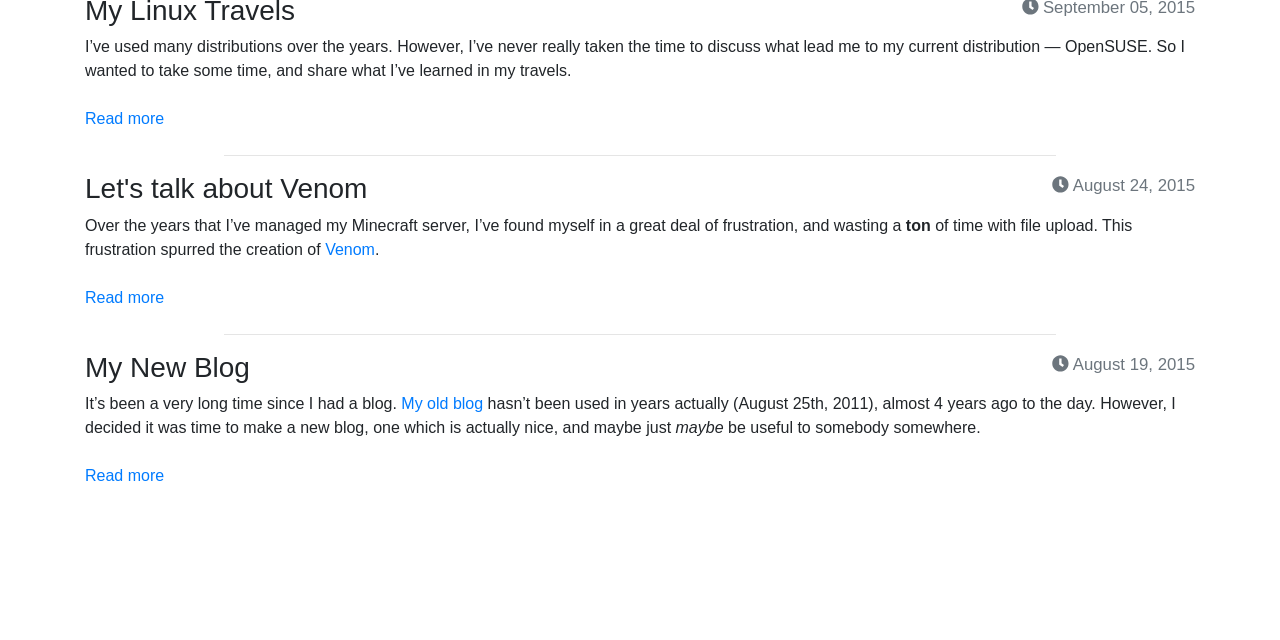Given the element description My old blog, specify the bounding box coordinates of the corresponding UI element in the format (top-left x, top-left y, bottom-right x, bottom-right y). All values must be between 0 and 1.

[0.314, 0.618, 0.377, 0.644]